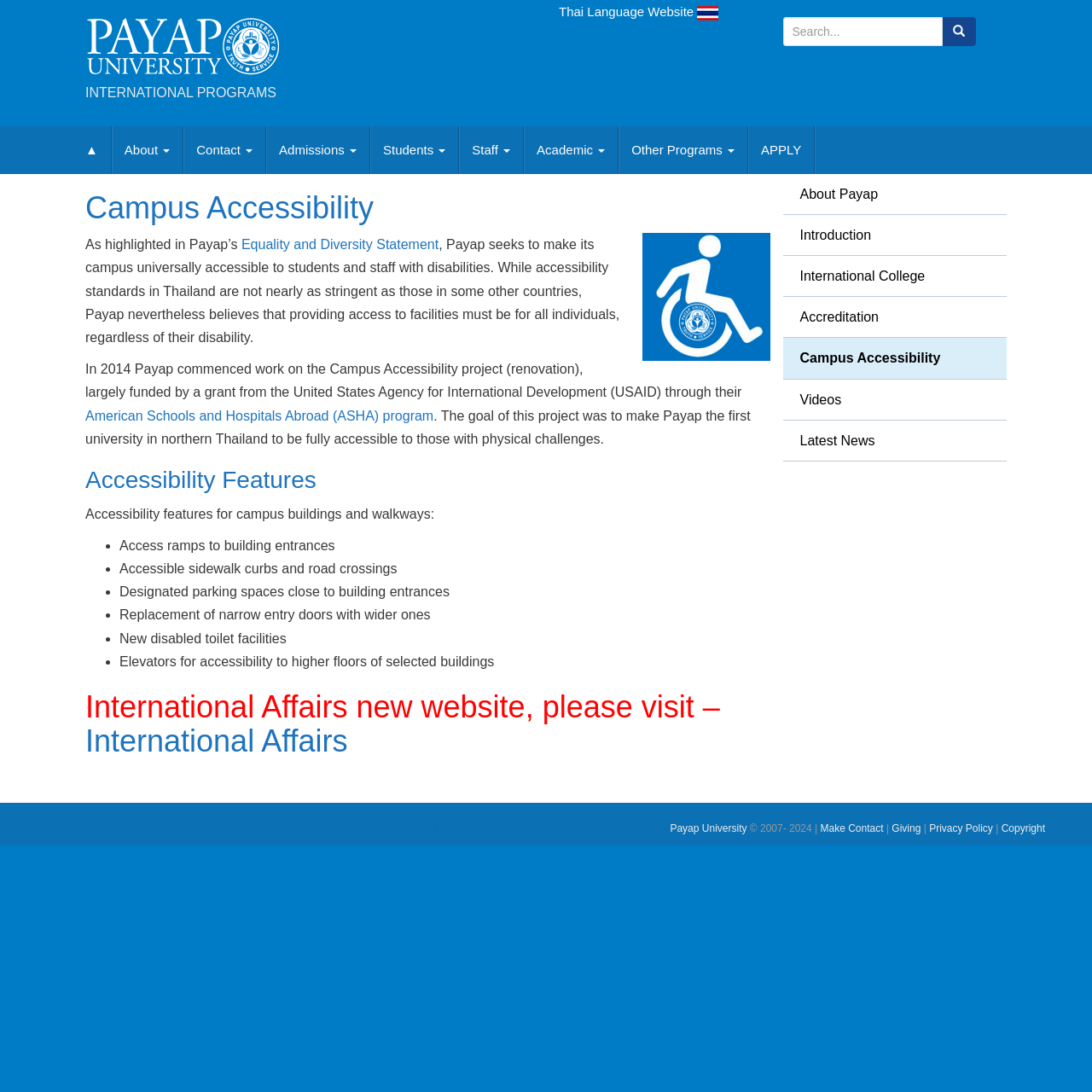Provide the bounding box coordinates, formatted as (top-left x, top-left y, bottom-right x, bottom-right y), with all values being floating point numbers between 0 and 1. Identify the bounding box of the UI element that matches the description: International Affairs

[0.078, 0.662, 0.318, 0.694]